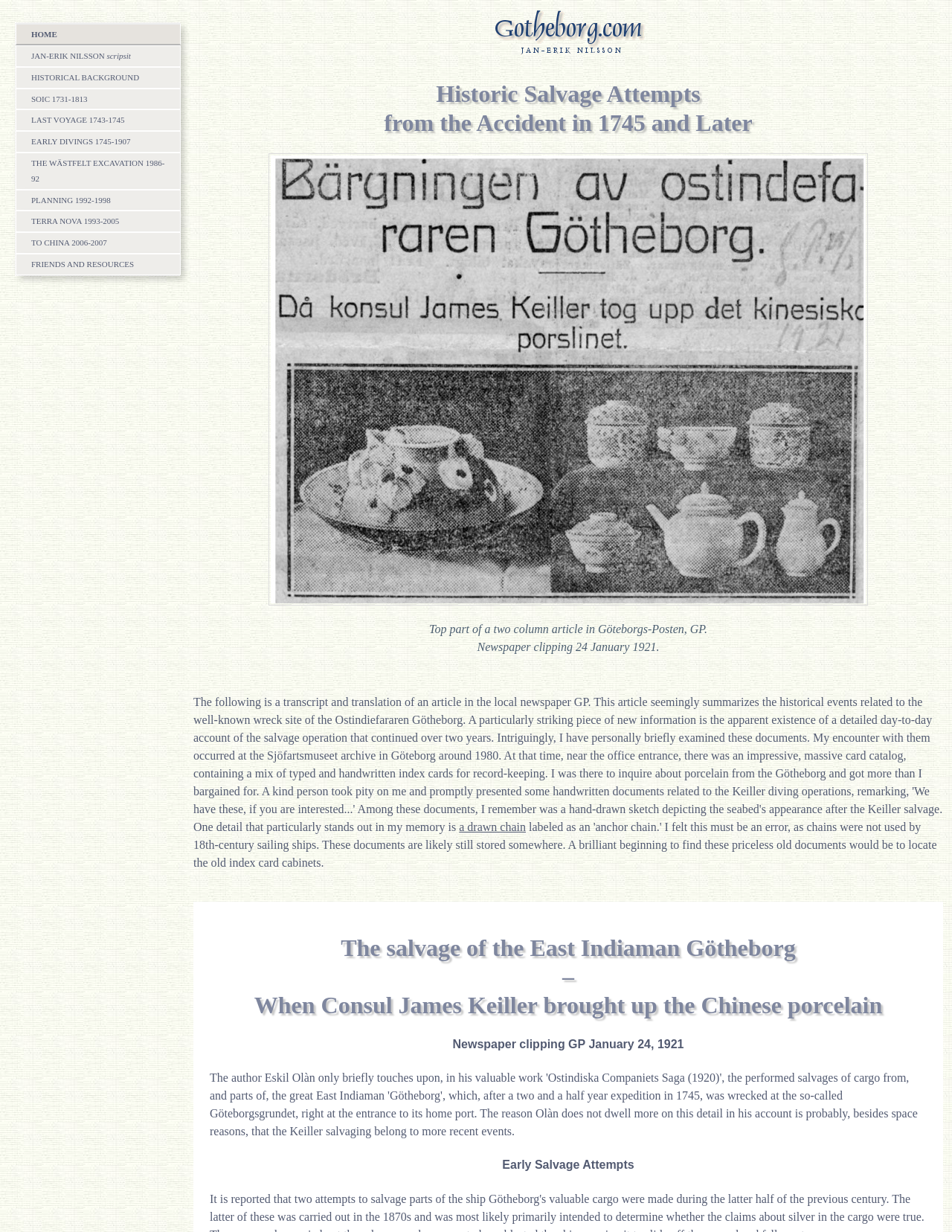Please identify the bounding box coordinates of the area that needs to be clicked to fulfill the following instruction: "View the image related to the salvage of the East Indiaman Götheborg."

[0.498, 0.005, 0.696, 0.052]